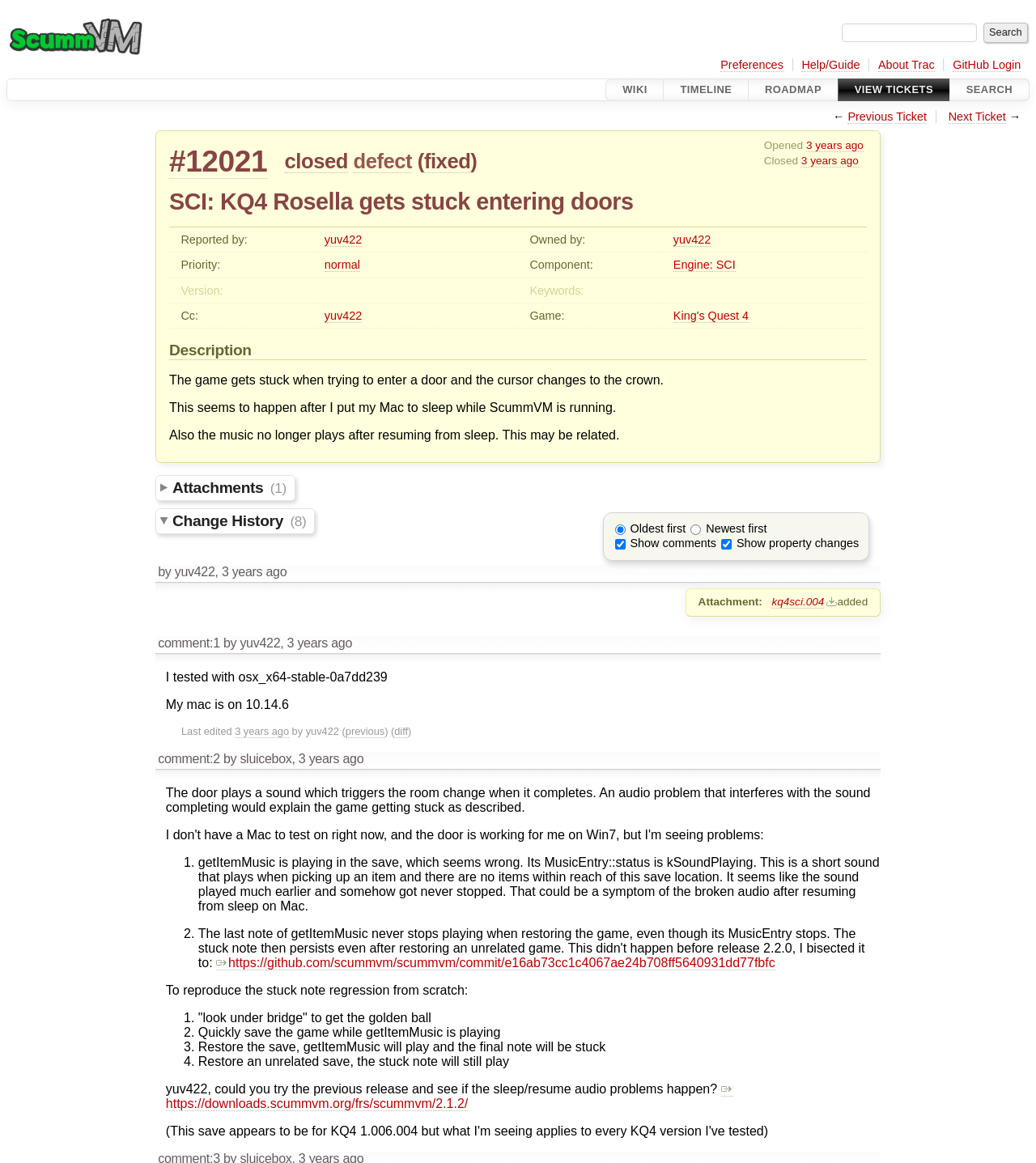Indicate the bounding box coordinates of the element that needs to be clicked to satisfy the following instruction: "View the previous ticket". The coordinates should be four float numbers between 0 and 1, i.e., [left, top, right, bottom].

[0.818, 0.094, 0.895, 0.106]